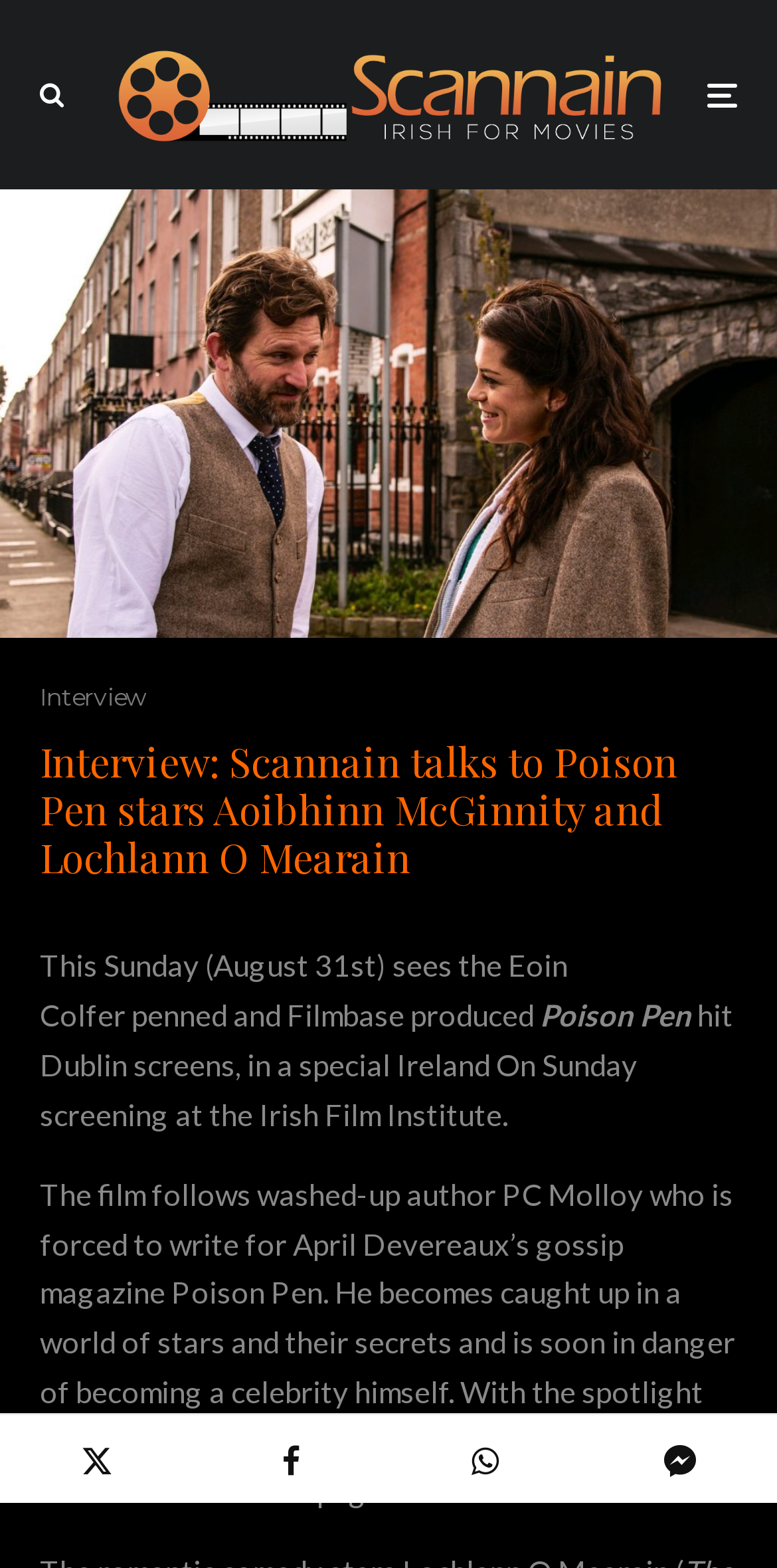Describe all visible elements and their arrangement on the webpage.

The webpage features an interview with Irish film Poison Pen stars Aoibhinn McGinnity and Lochlann O Mearain. At the top left, there is a small icon represented by a Unicode character. Next to it, a horizontal navigation menu spans across the top of the page, containing three links. 

Below the navigation menu, the main content area is divided into two sections. On the left, there is a vertical column containing four links, including one labeled "Interview" and three "Share" links. The "Tweet" link is positioned at the bottom left corner of the page.

On the right side of the main content area, the interview is presented in a hierarchical structure. The title "Interview: Scannain talks to Poison Pen stars Aoibhinn McGinnity and Lochlann O Mearain" is displayed prominently, followed by three paragraphs of text. The first paragraph describes the film's screening at the Irish Film Institute on Sunday, August 31st. The second paragraph provides more details about the film's plot, and the third paragraph elaborates on the story, mentioning the protagonist's struggles to keep his secrets off the front page.